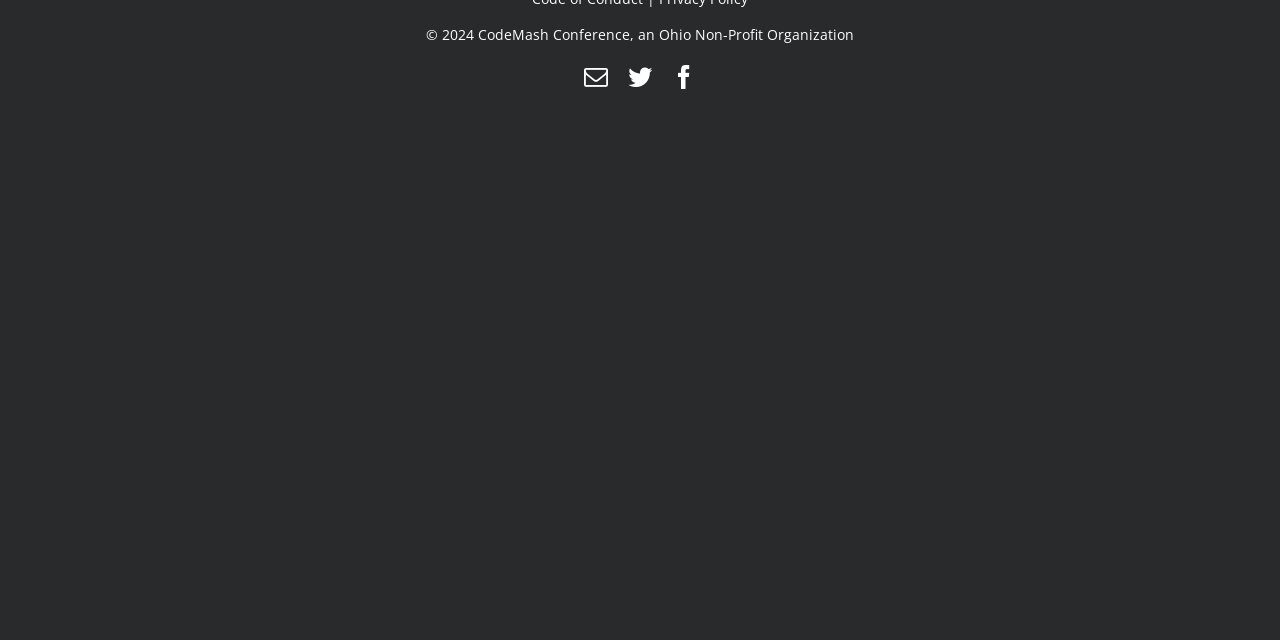From the screenshot, find the bounding box of the UI element matching this description: "Twitter". Supply the bounding box coordinates in the form [left, top, right, bottom], each a float between 0 and 1.

[0.491, 0.102, 0.509, 0.139]